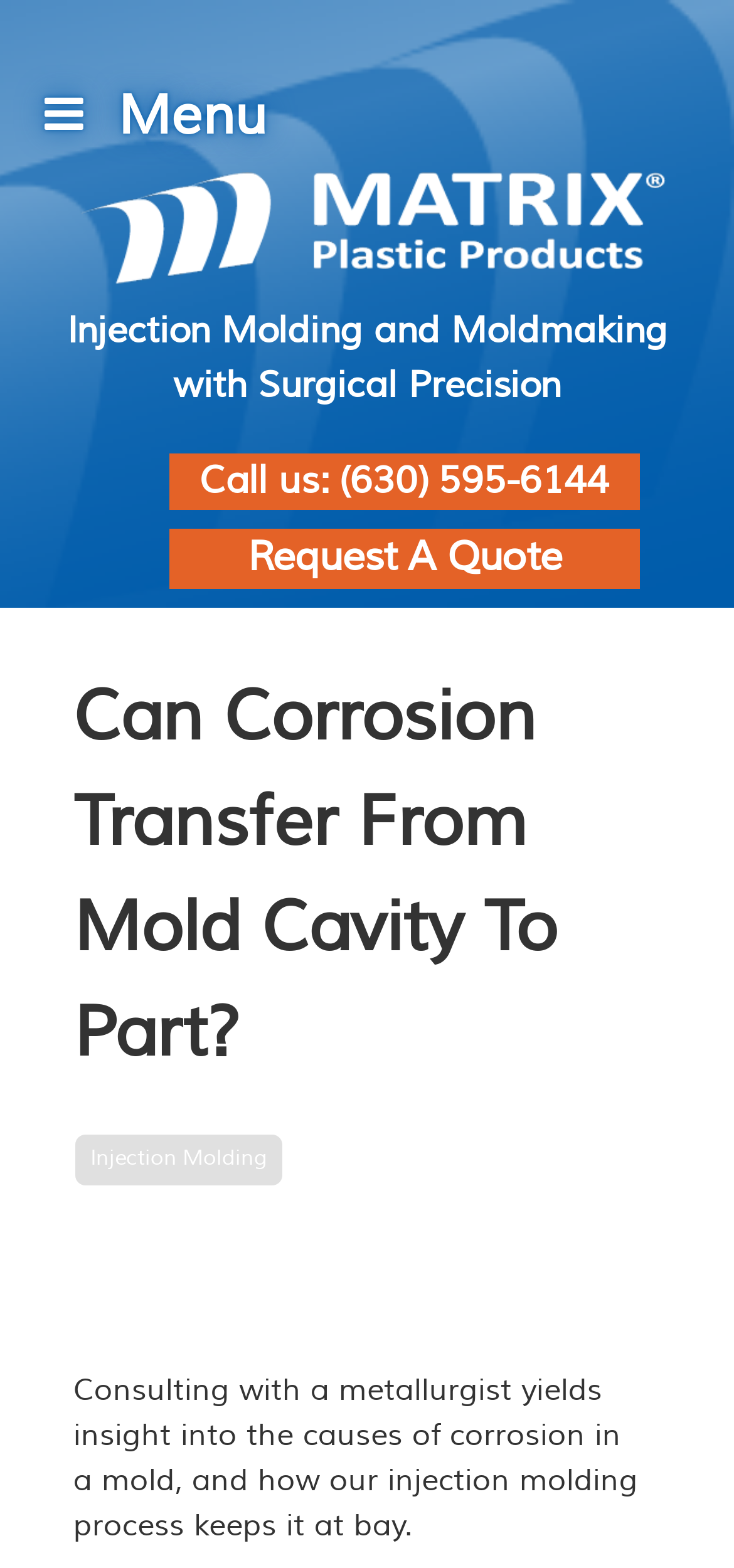What is the company's process for preventing corrosion?
Please interpret the details in the image and answer the question thoroughly.

I found the answer by reading the text element that says 'Consulting with a metallurgist yields insight into the causes of corrosion in a mold, and how our injection molding process keeps it at bay.' which implies that the company's process for preventing corrosion is their injection molding process.